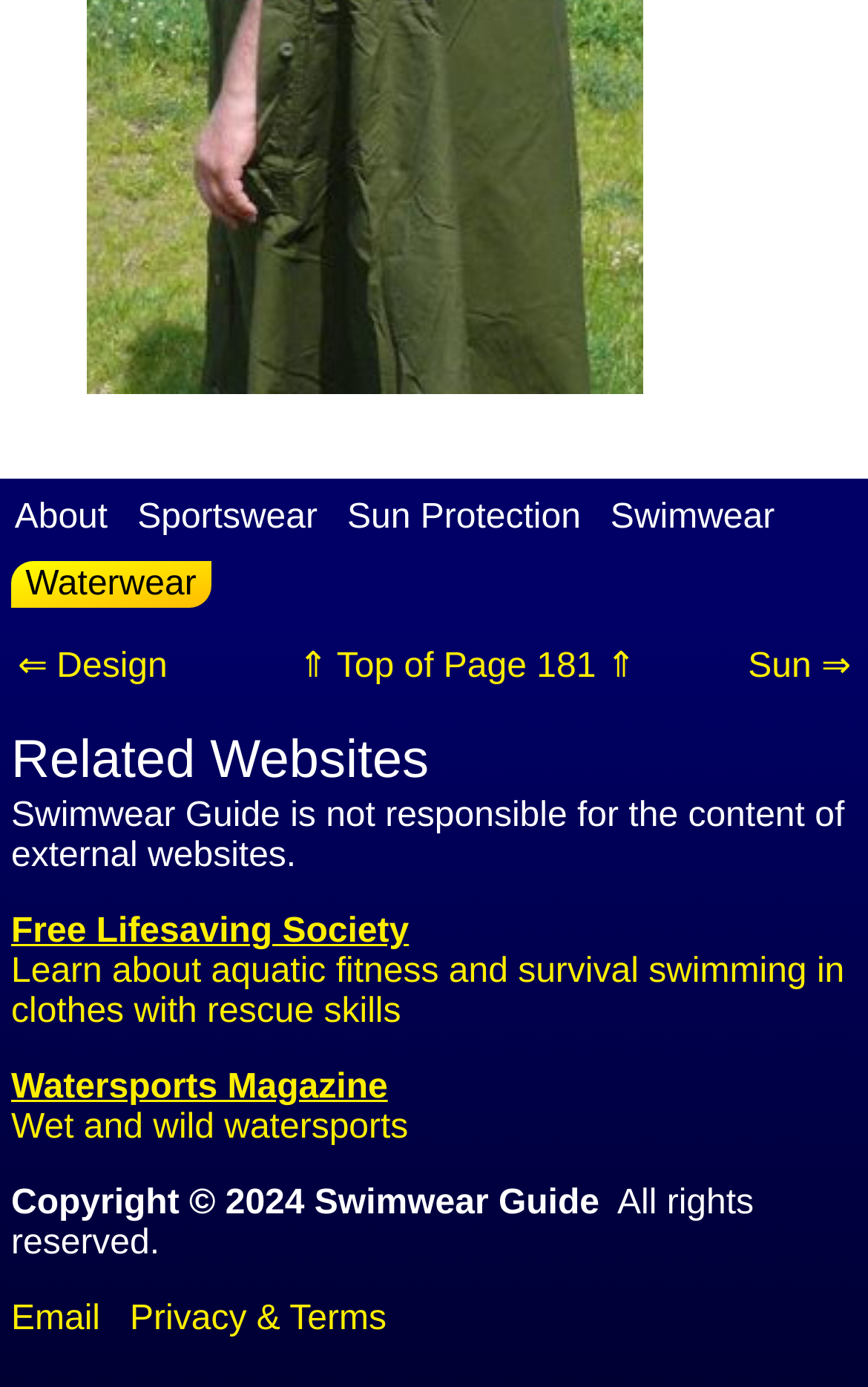Please pinpoint the bounding box coordinates for the region I should click to adhere to this instruction: "Check Email".

[0.013, 0.938, 0.115, 0.965]